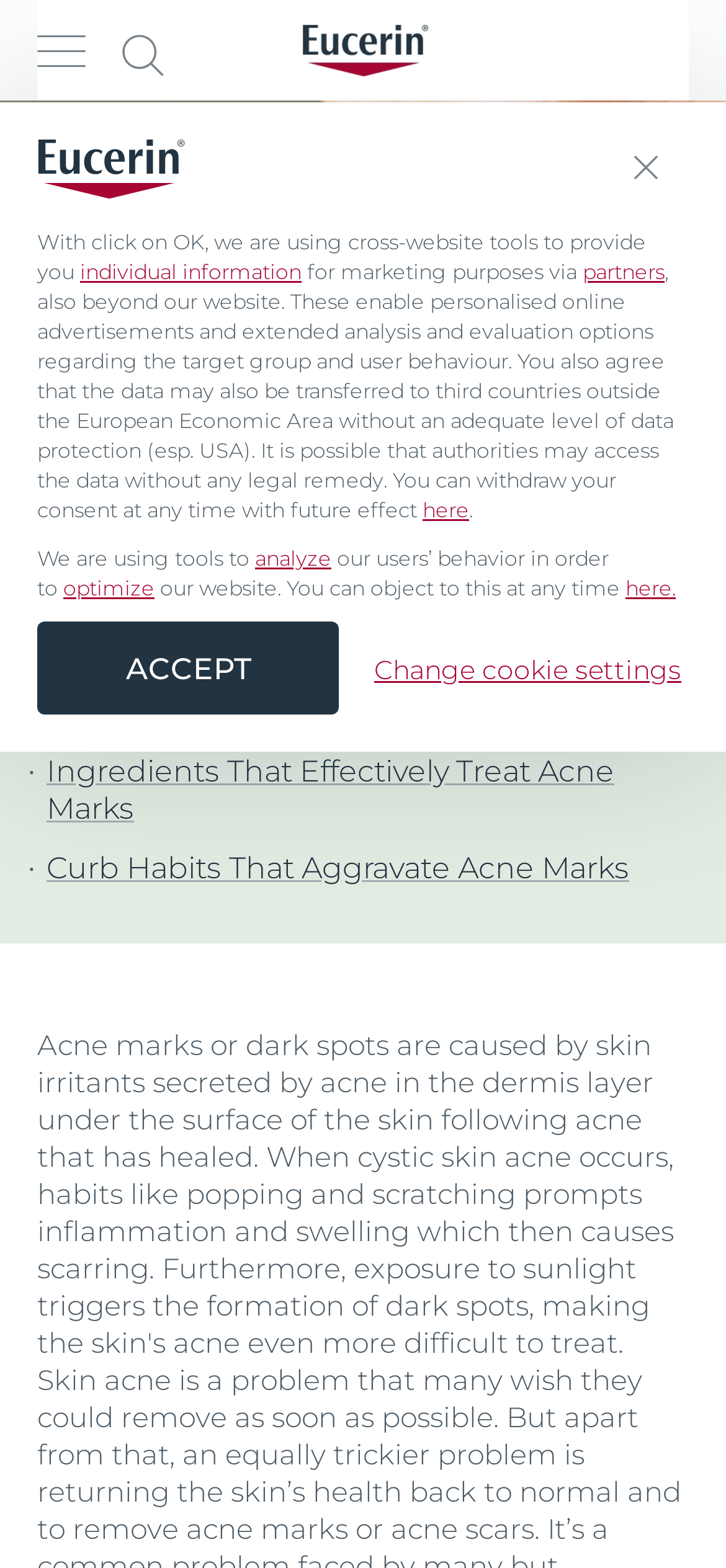What is the topic of the webpage?
Answer the question in a detailed and comprehensive manner.

Based on the webpage's content, including the heading 'How To Deal With Acne Marks or Acne Scars' and the text 'Skin acne is a problem that many wish they could remove as soon as possible. But apart from that, an equally trickier problem is returning the skin’s health back to normal and to remove acne marks or acne scars', it is clear that the topic of the webpage is acne marks or acne scars.